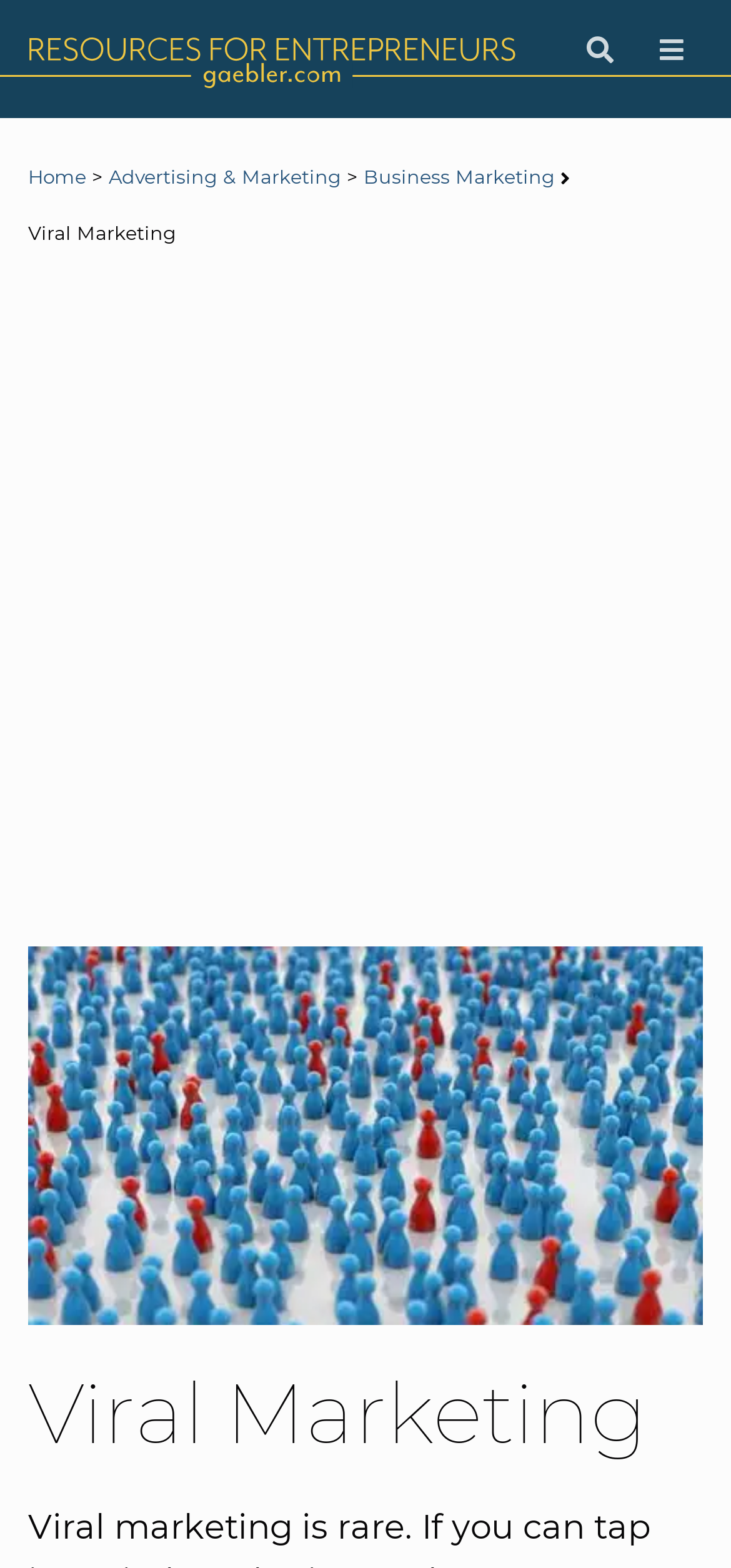Show the bounding box coordinates of the region that should be clicked to follow the instruction: "Go to Home page."

[0.038, 0.105, 0.118, 0.12]